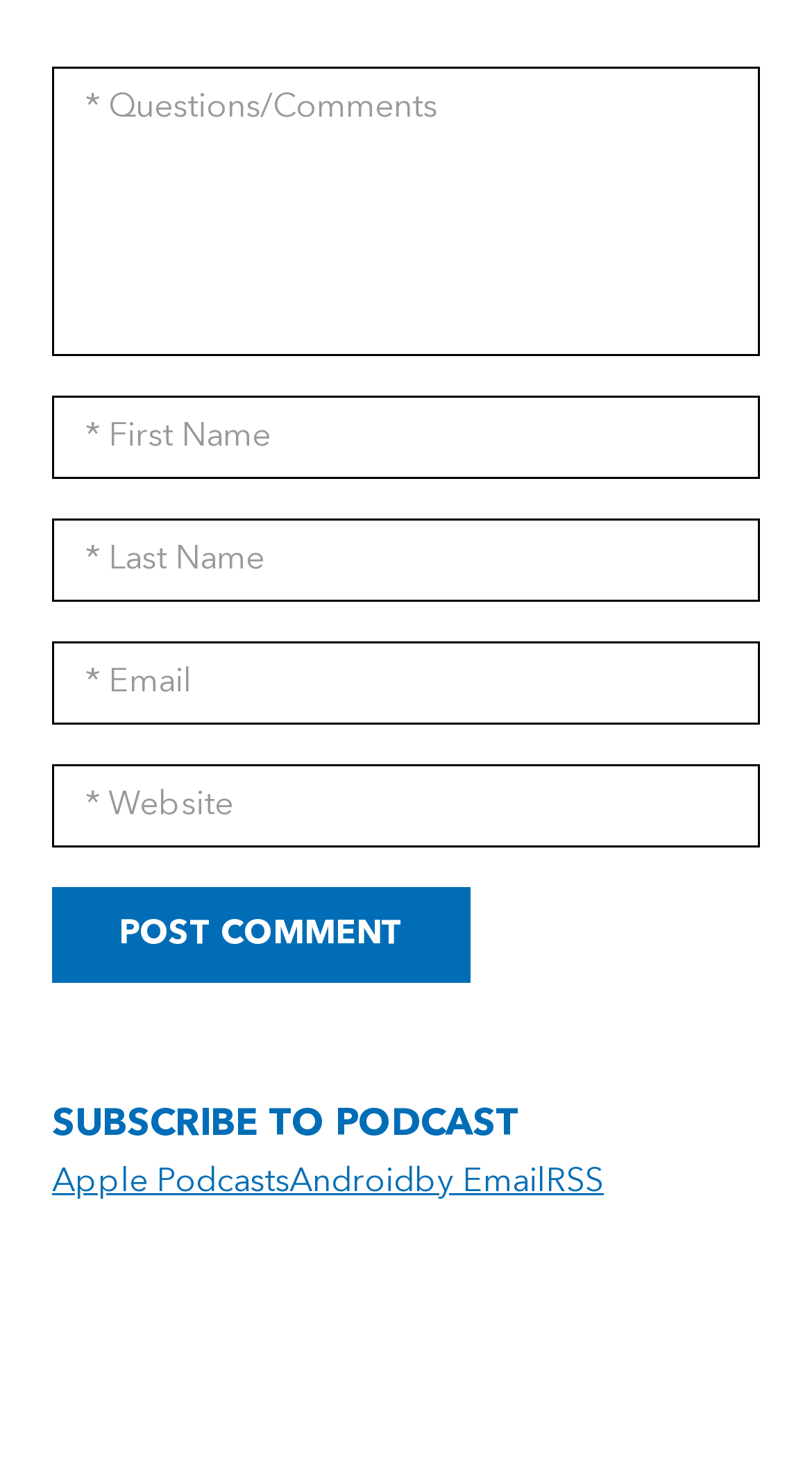Provide a brief response to the question below using a single word or phrase: 
What is the purpose of the button?

Post Comment